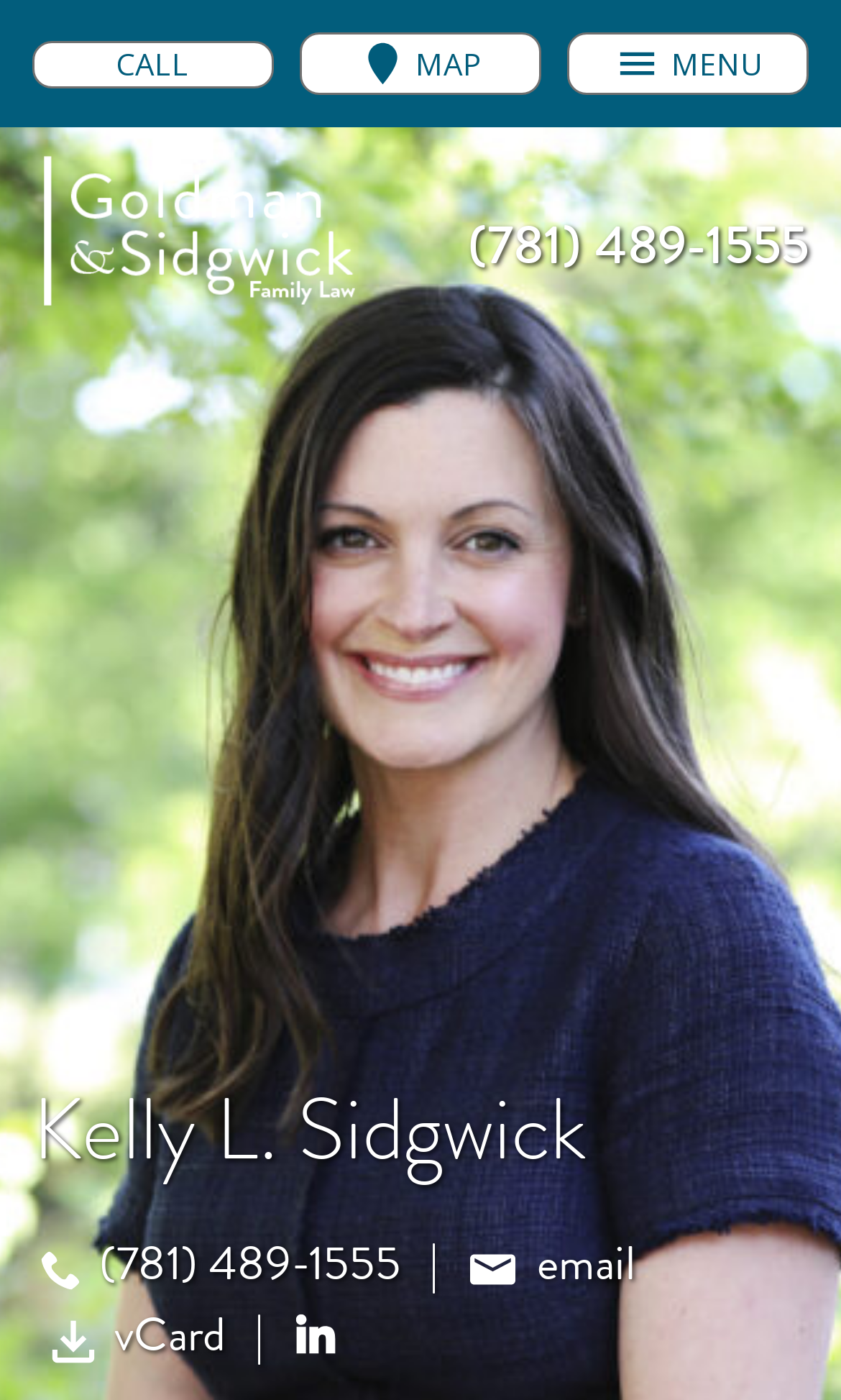Given the description "Linkedin", determine the bounding box of the corresponding UI element.

[0.338, 0.929, 0.428, 0.978]